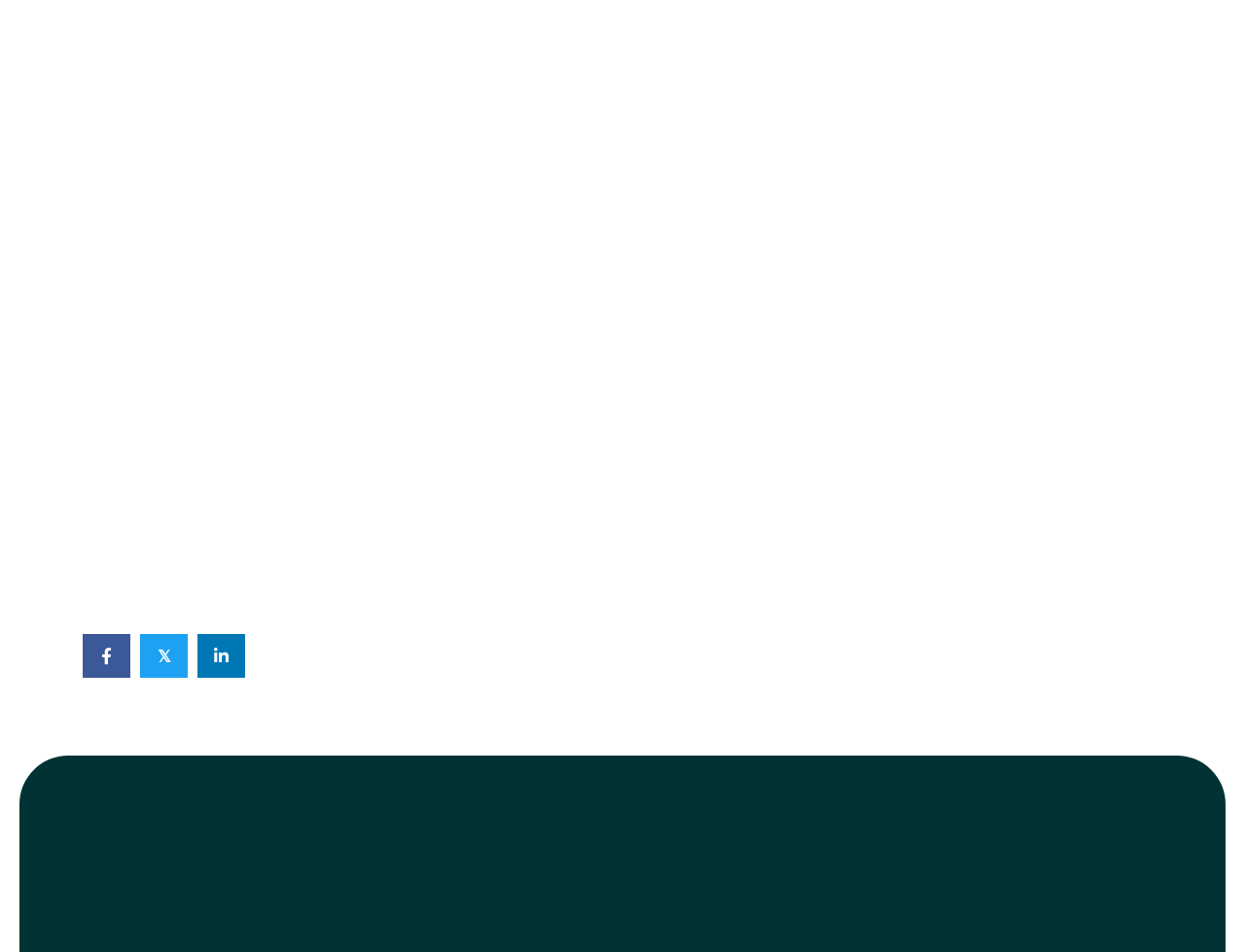Please specify the bounding box coordinates of the clickable region necessary for completing the following instruction: "Read about data centers in California". The coordinates must consist of four float numbers between 0 and 1, i.e., [left, top, right, bottom].

[0.098, 0.243, 0.149, 0.264]